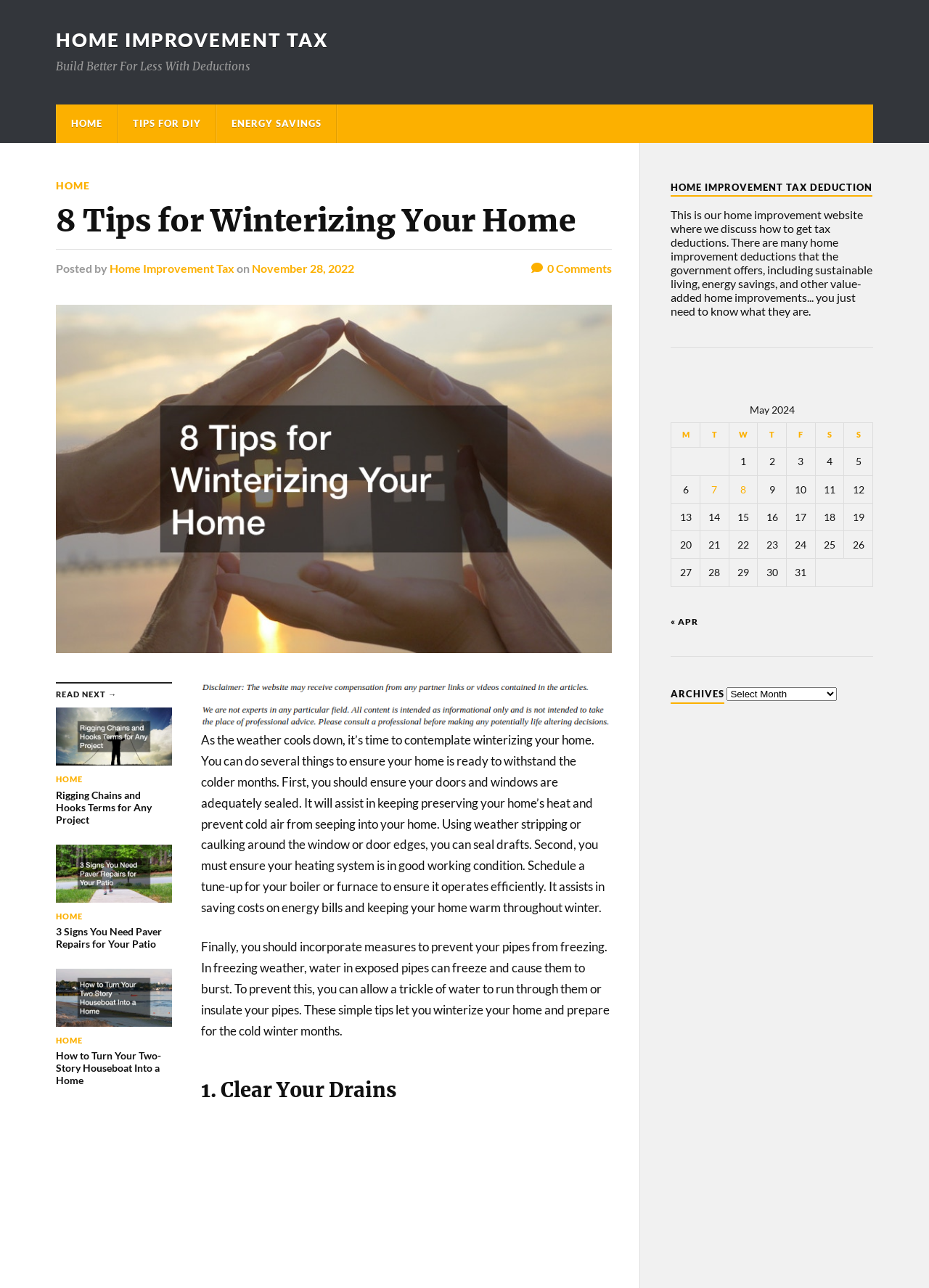Please determine the bounding box coordinates for the UI element described as: "« Apr".

[0.722, 0.479, 0.752, 0.487]